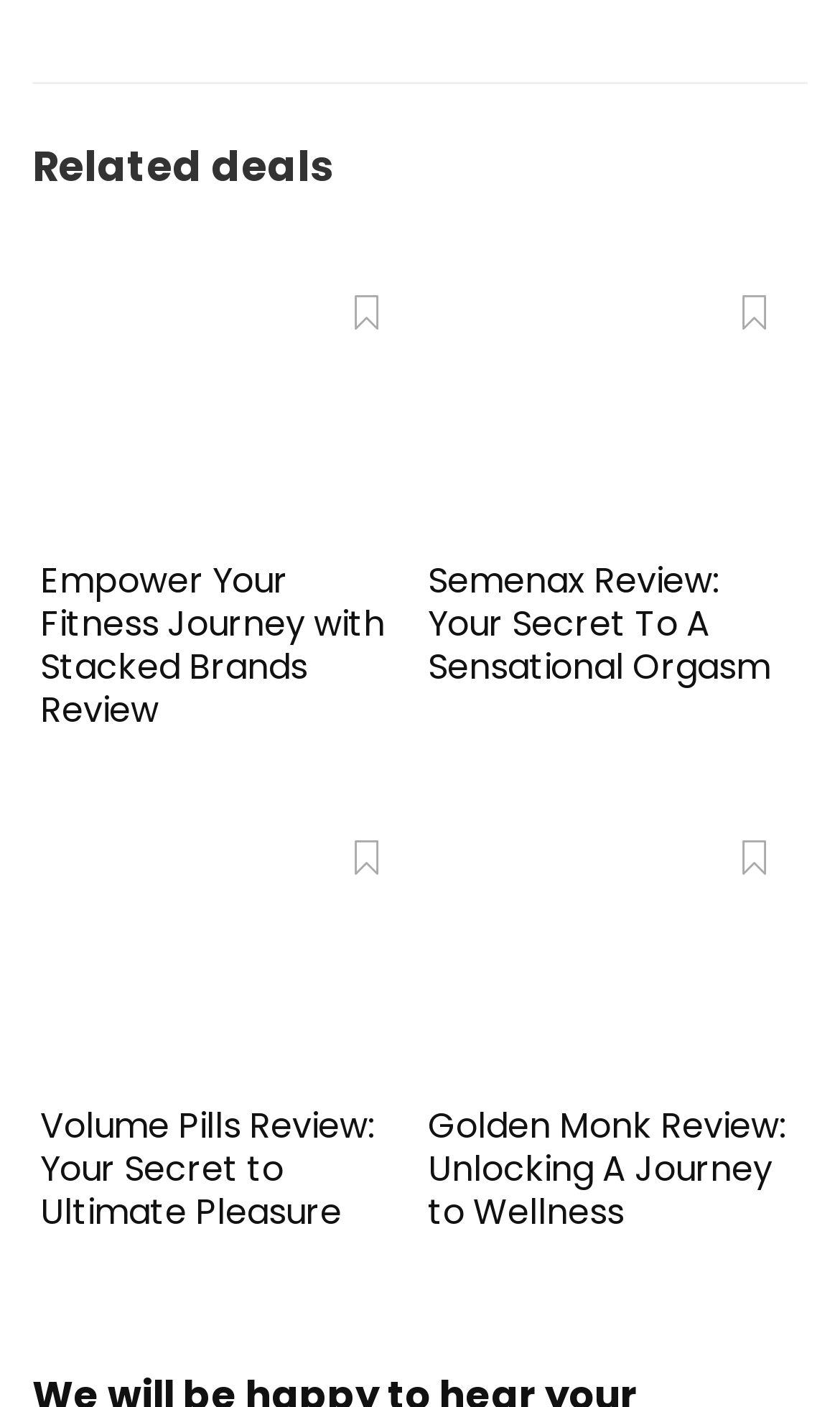Using the elements shown in the image, answer the question comprehensively: Are all articles on the same topic?

I looked at the titles of all articles and found that they are related to different topics, such as fitness, orgasm, and wellness, indicating that not all articles are on the same topic.